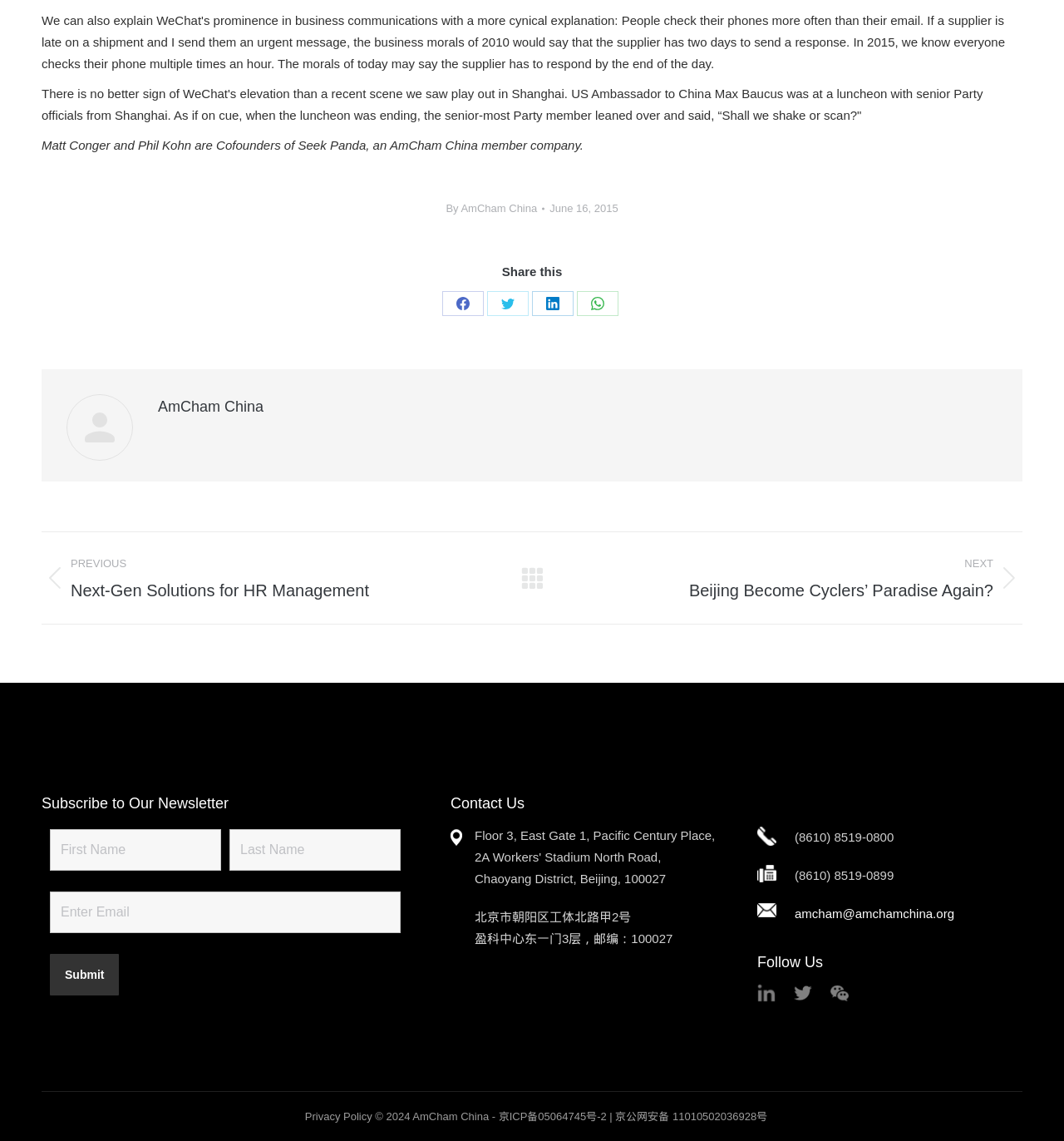Find and specify the bounding box coordinates that correspond to the clickable region for the instruction: "Click on the 'Share on Facebook' link".

[0.416, 0.255, 0.455, 0.277]